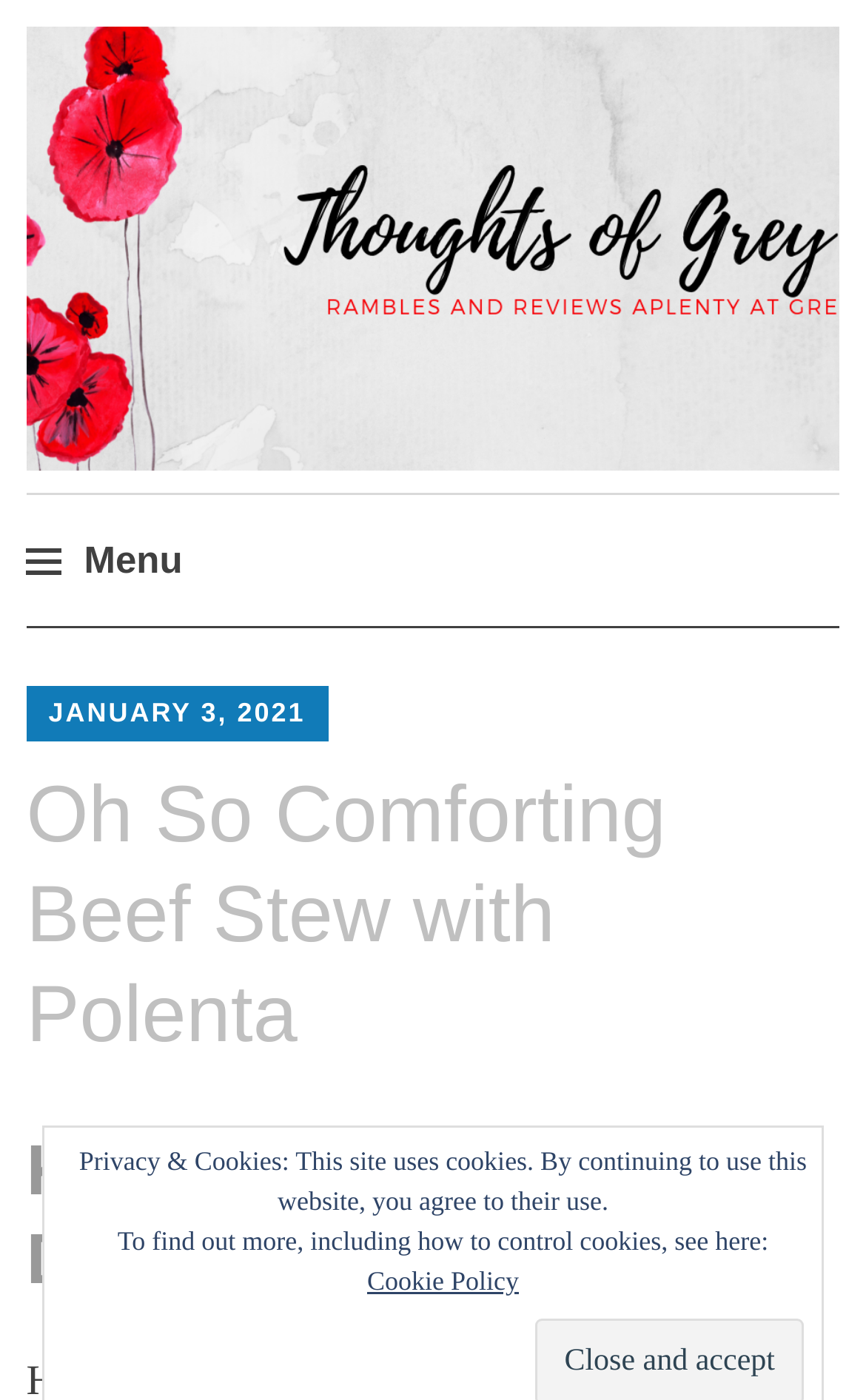From the element description: "Thoughts of Grey Eyes", extract the bounding box coordinates of the UI element. The coordinates should be expressed as four float numbers between 0 and 1, in the order [left, top, right, bottom].

[0.26, 0.106, 0.916, 0.226]